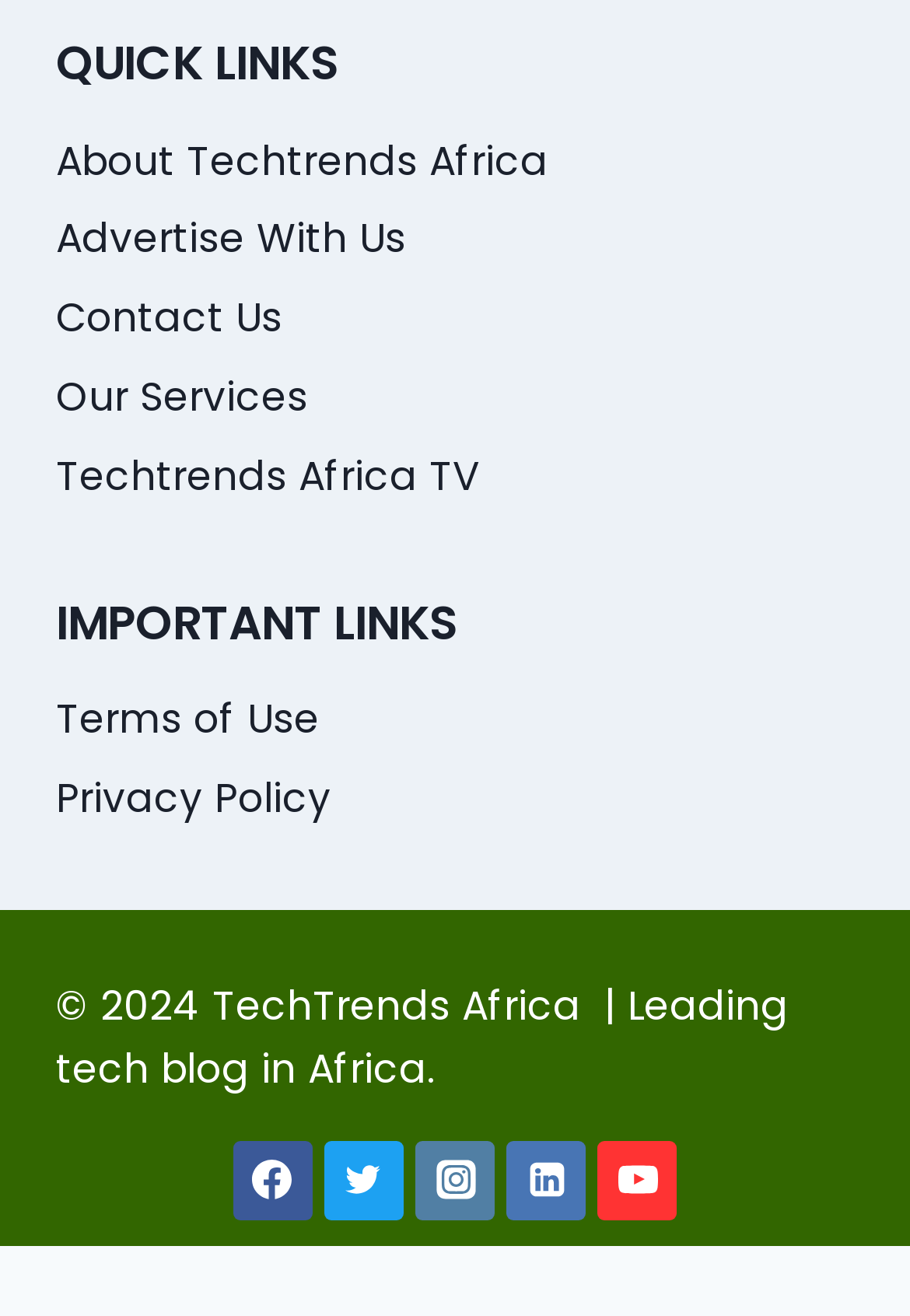What type of links are grouped under 'IMPORTANT LINKS'?
Please use the visual content to give a single word or phrase answer.

Terms of Use and Privacy Policy